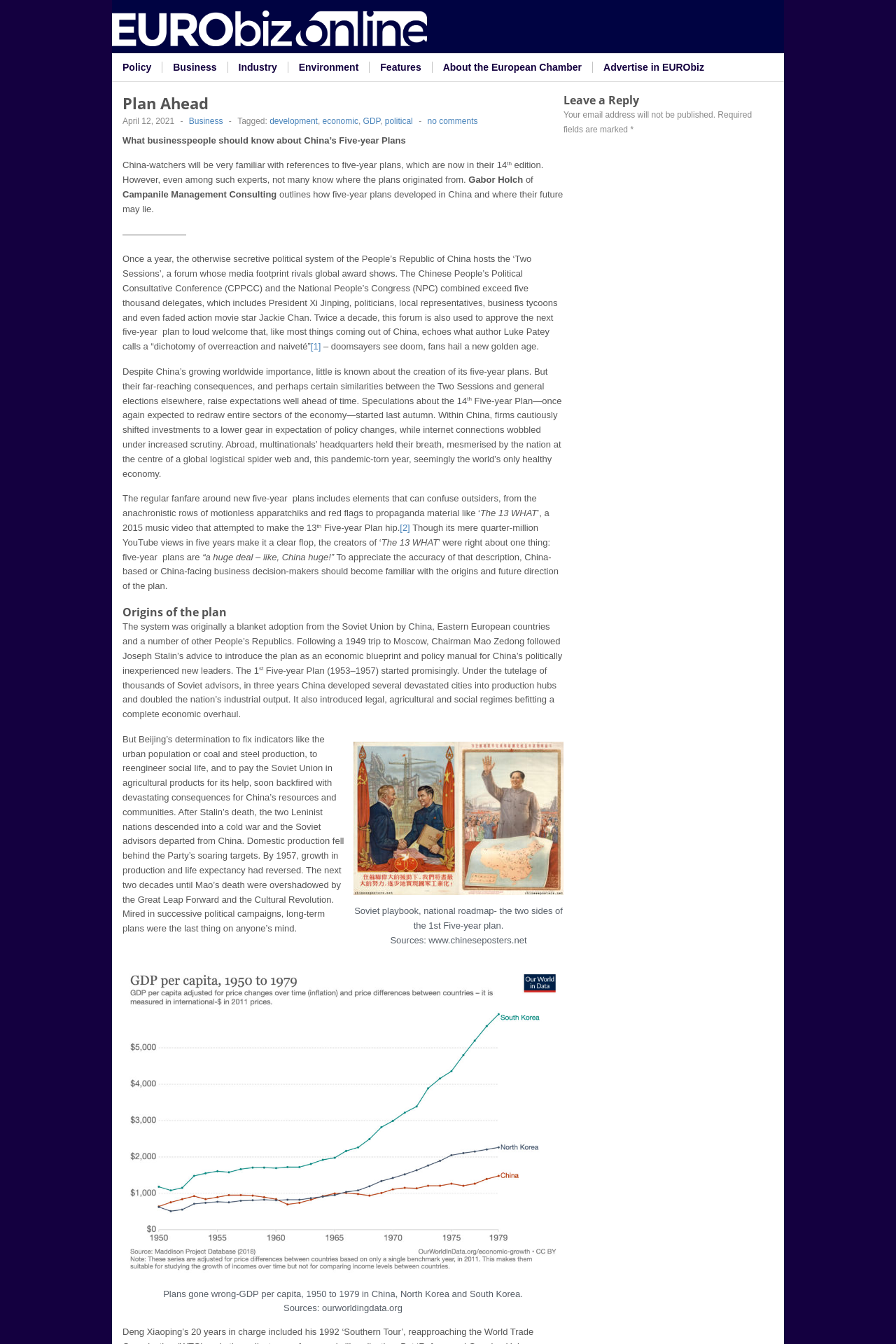Please identify the bounding box coordinates for the region that you need to click to follow this instruction: "View the image related to the 1st Five-year plan".

[0.395, 0.552, 0.629, 0.712]